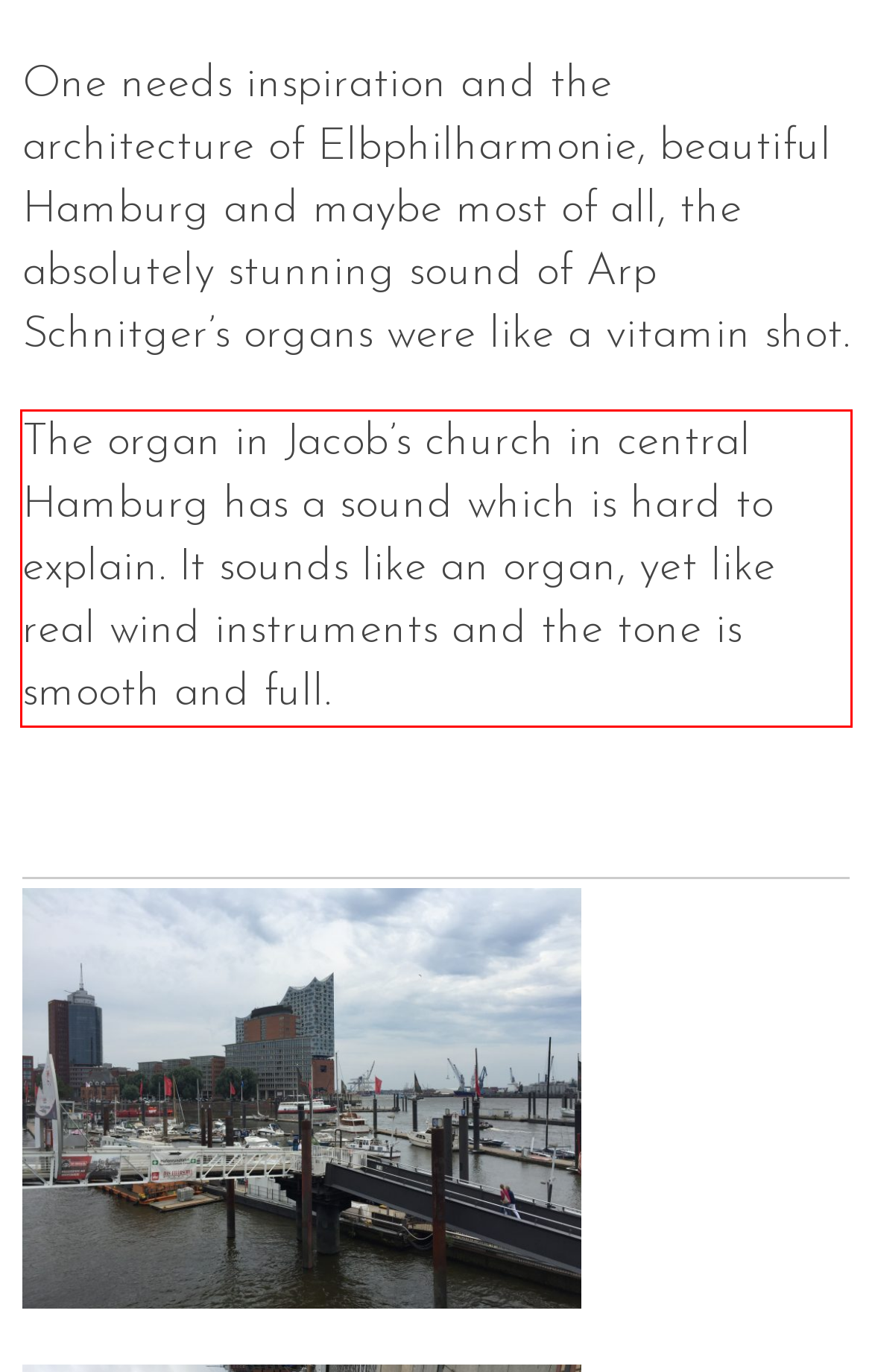There is a UI element on the webpage screenshot marked by a red bounding box. Extract and generate the text content from within this red box.

The organ in Jacob’s church in central Hamburg has a sound which is hard to explain. It sounds like an organ, yet like real wind instruments and the tone is smooth and full.